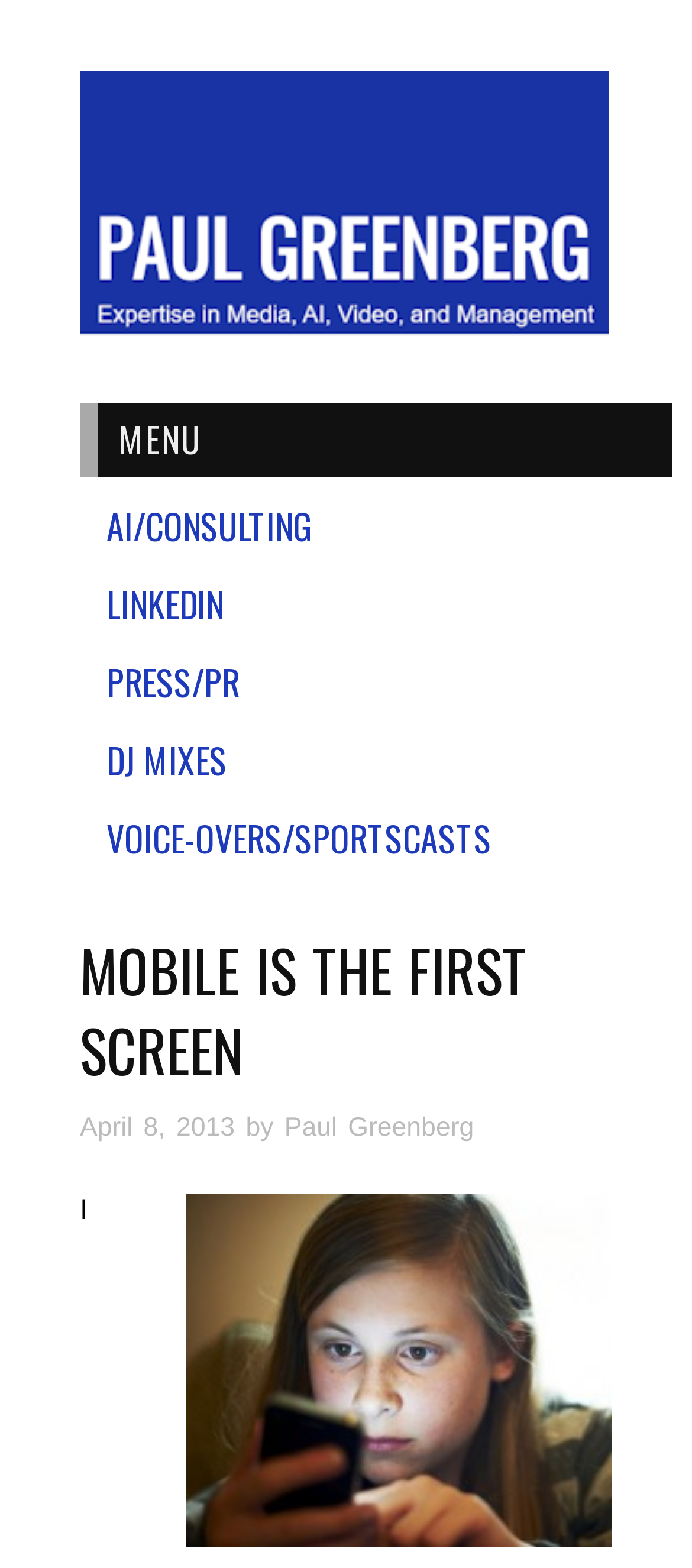Answer the following query concisely with a single word or phrase:
What is the date of the post?

April 8, 2013